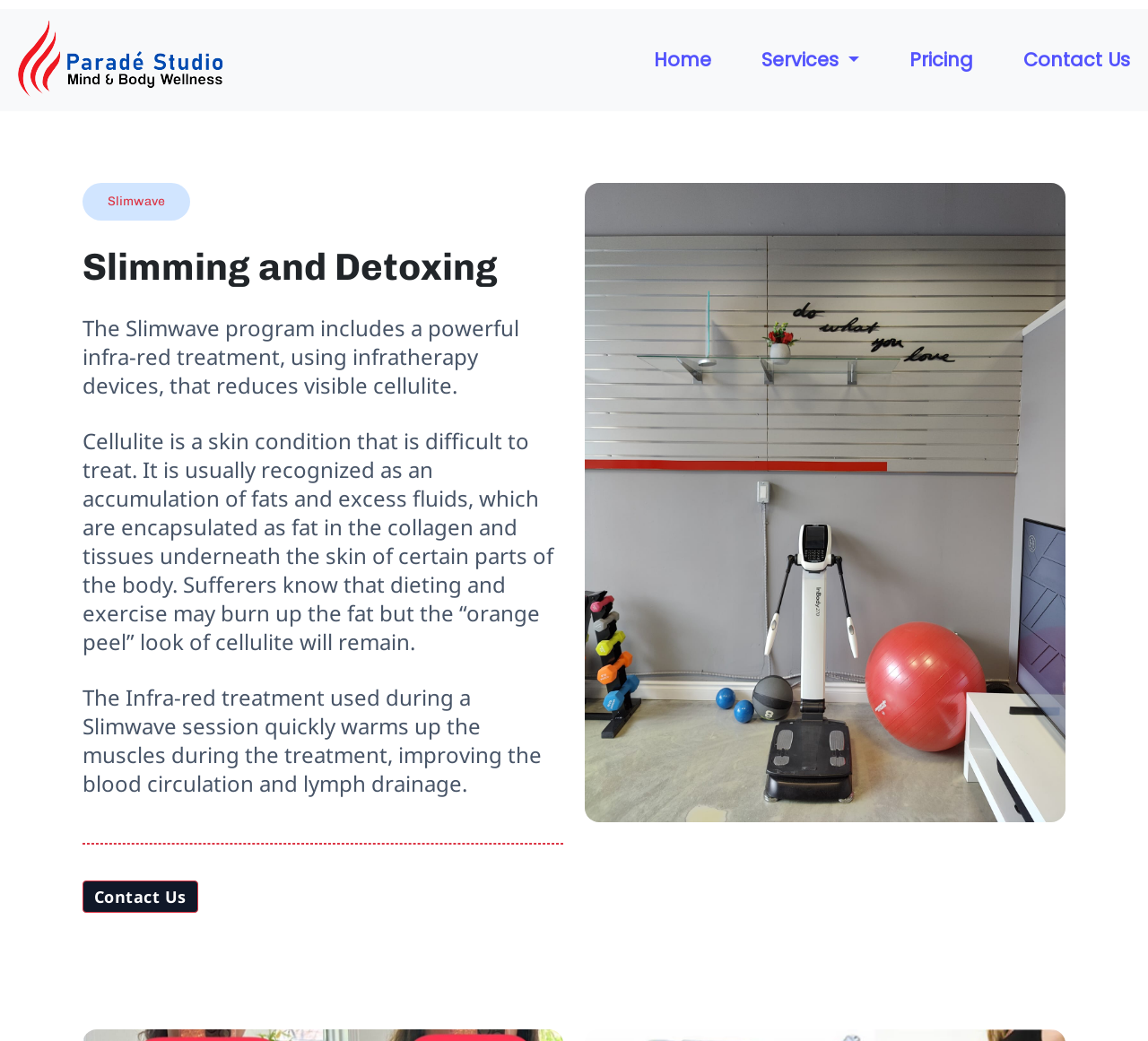Answer the question below in one word or phrase:
What services does Parade Studio offer?

mind wellness, tanning, ems workout, slimming